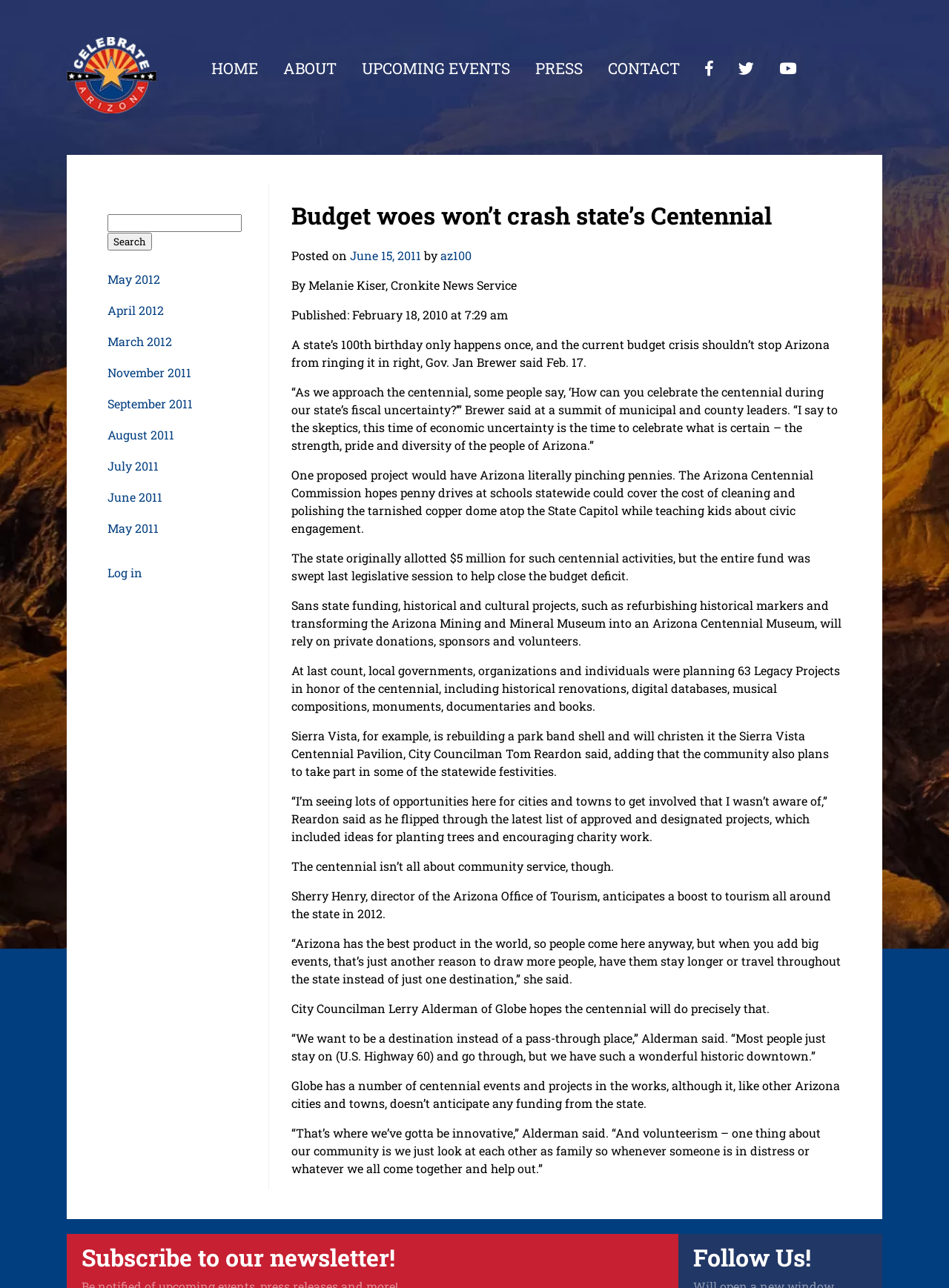Use the information in the screenshot to answer the question comprehensively: What is the purpose of the penny drives?

I determined the answer by reading the text that mentions the penny drives, which states that the Arizona Centennial Commission hopes to cover the cost of cleaning and polishing the tarnished copper dome atop the State Capitol through penny drives at schools statewide.